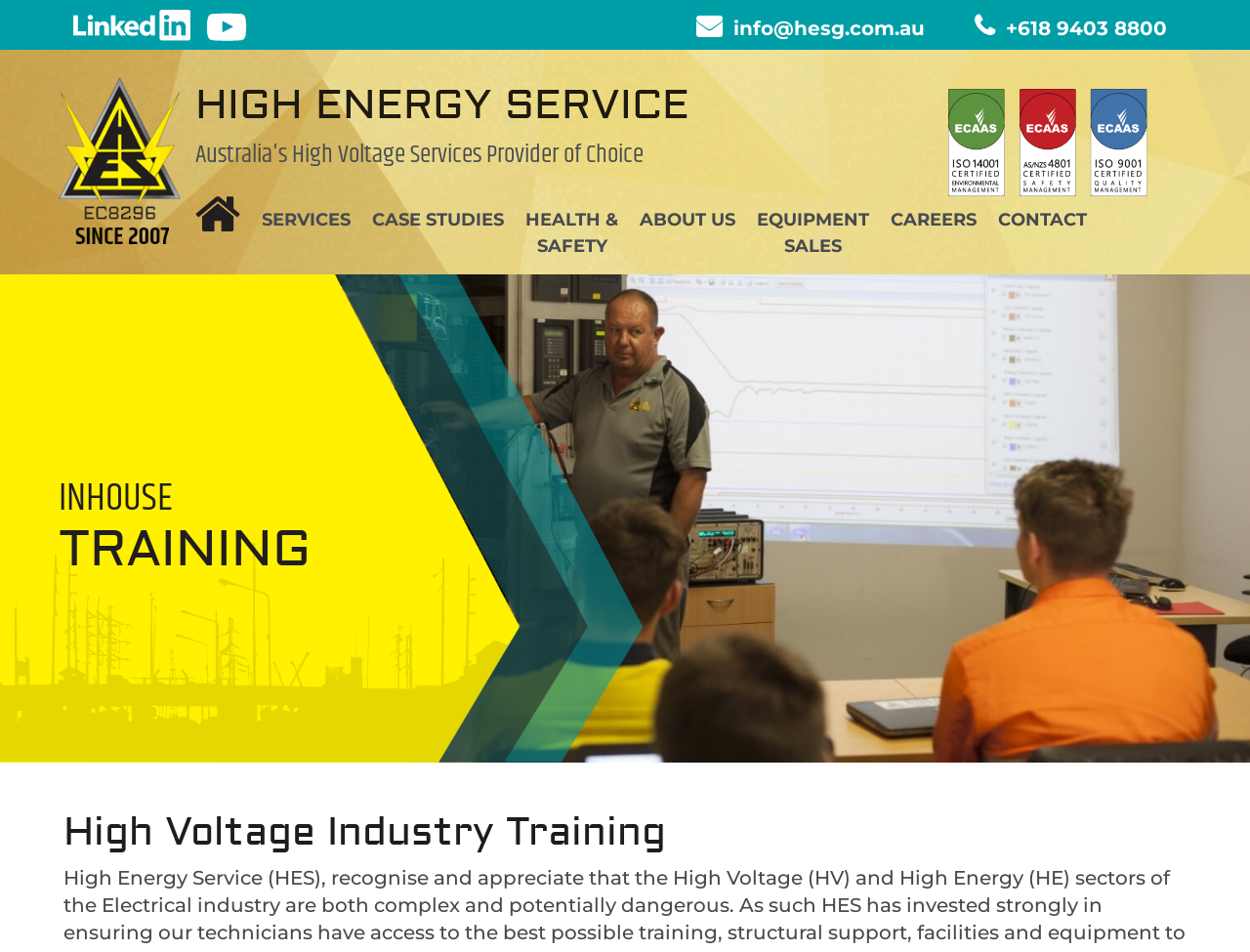Respond to the question below with a concise word or phrase:
What is the main topic of the webpage?

Inhouse Training